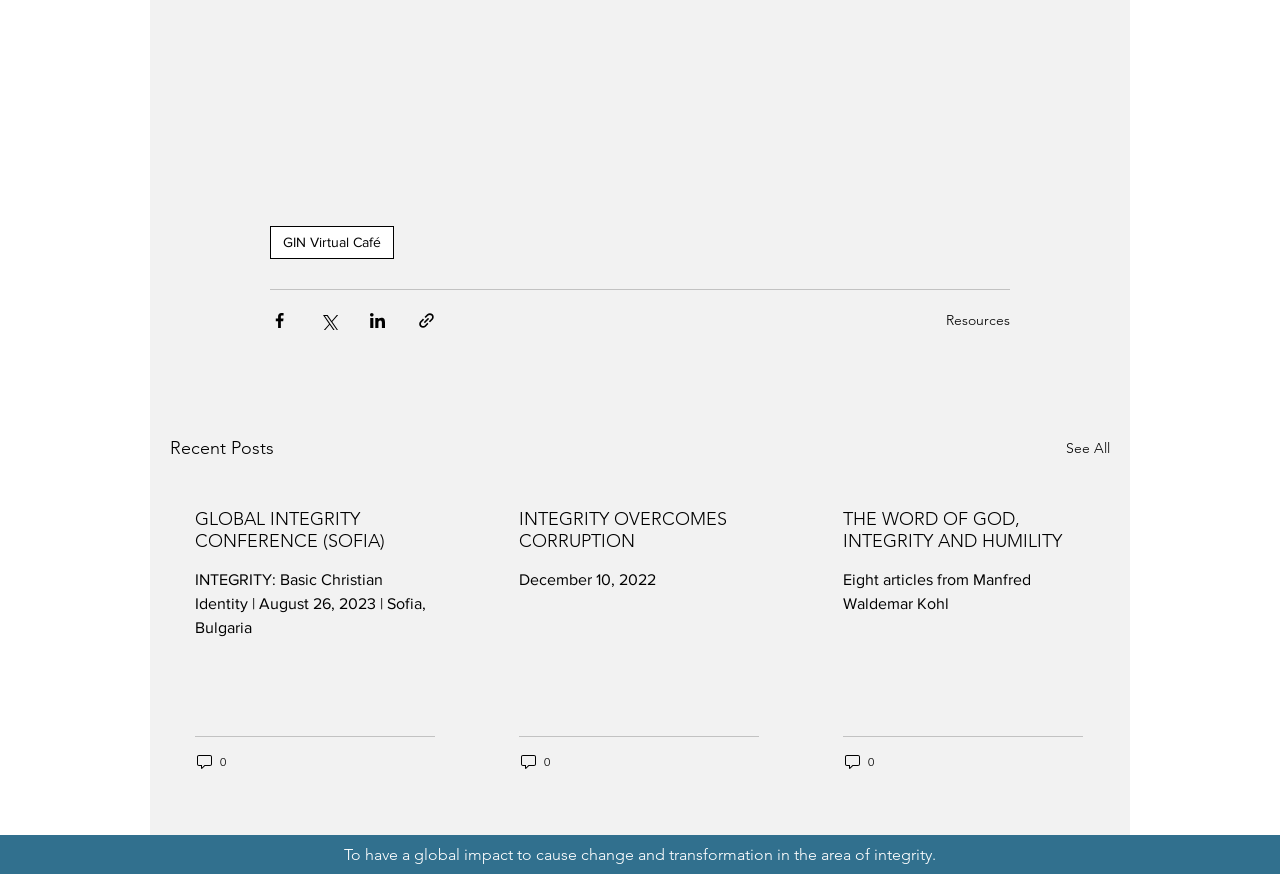Respond to the question below with a concise word or phrase:
How many social media sharing options are available?

4